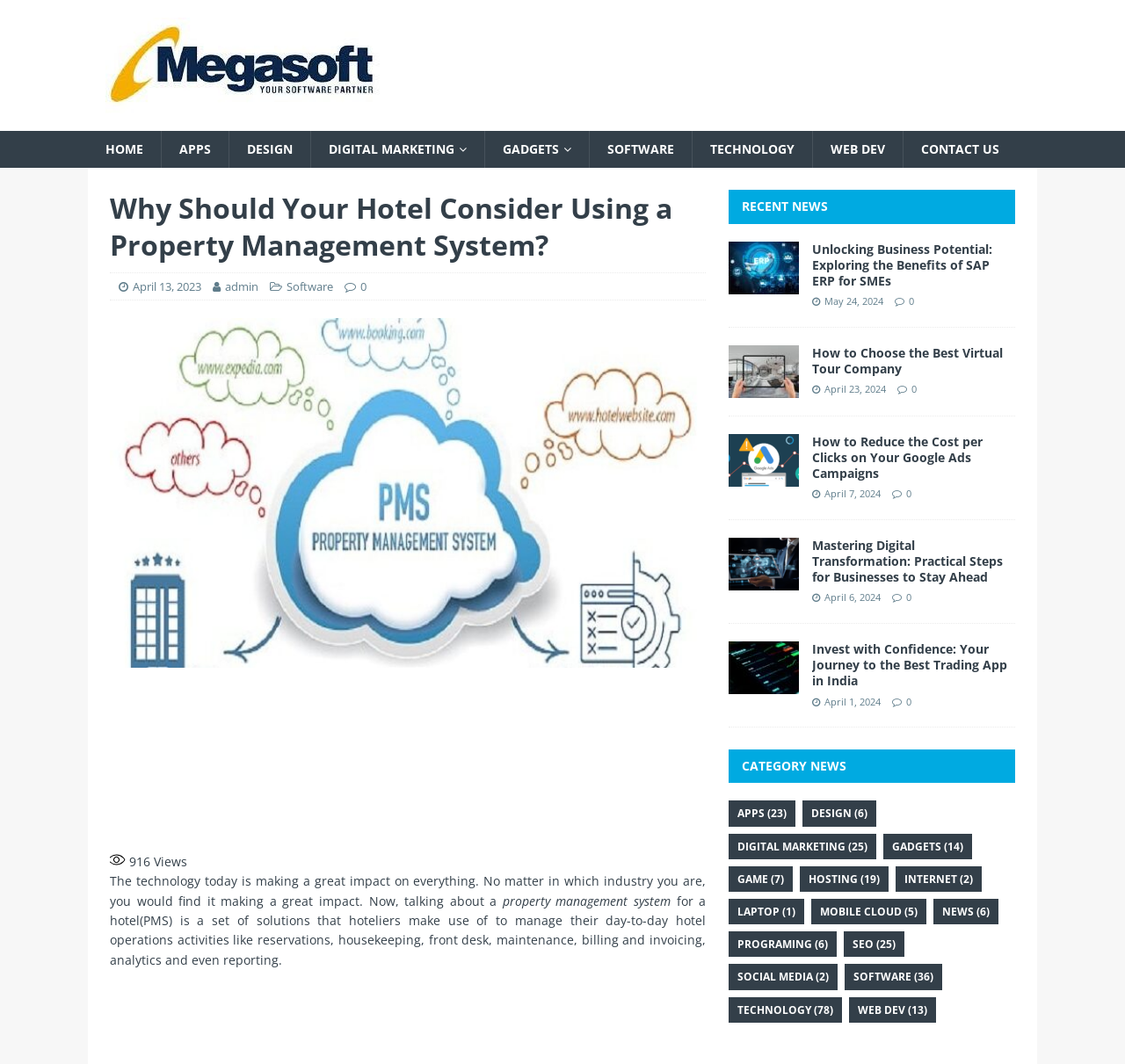Give a one-word or one-phrase response to the question:
What categories of news are listed on the webpage?

Apps, Design, Digital Marketing, etc.